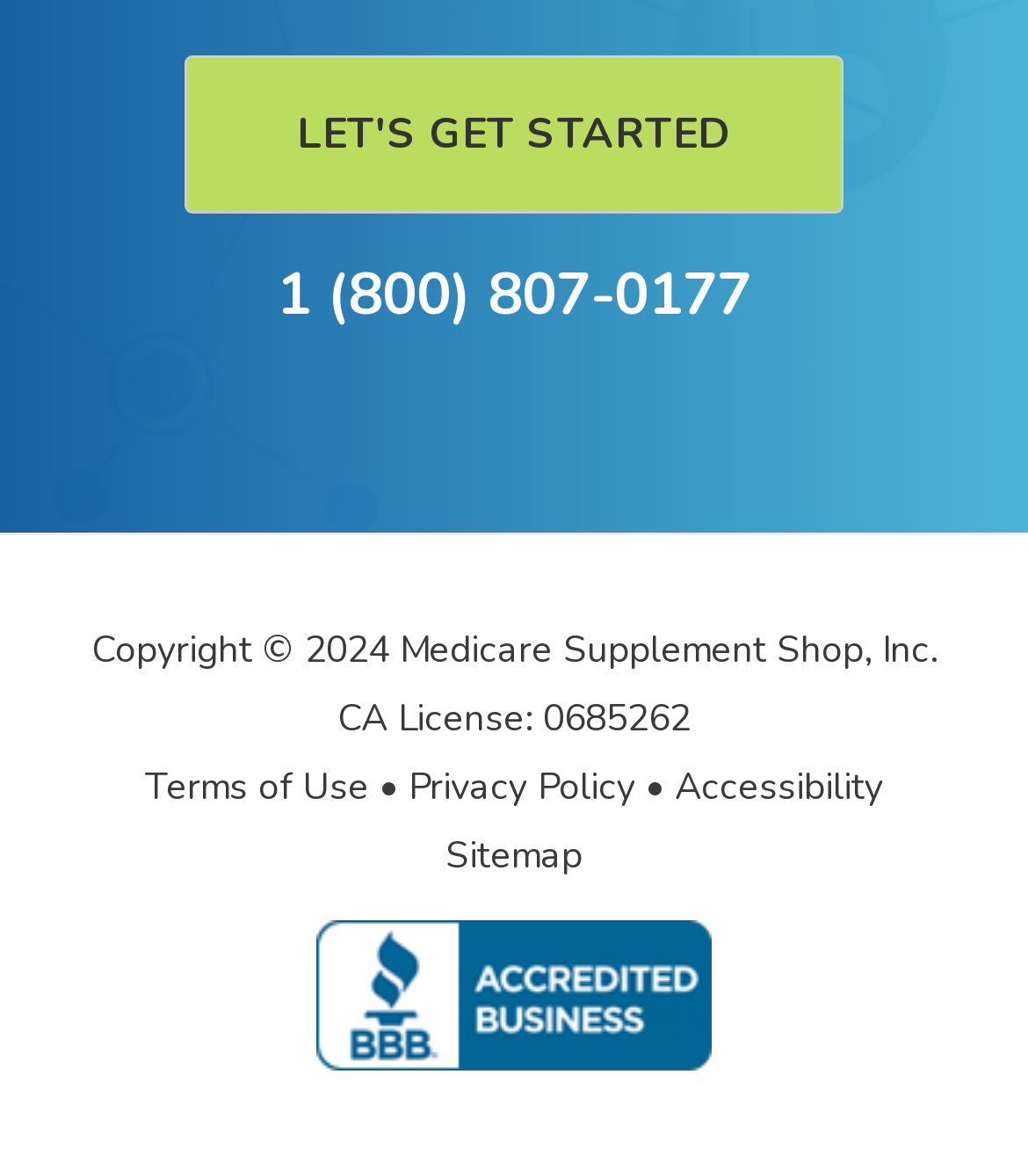Use a single word or phrase to answer the question: What is the name of the insurance company?

Brines Insurance Agency